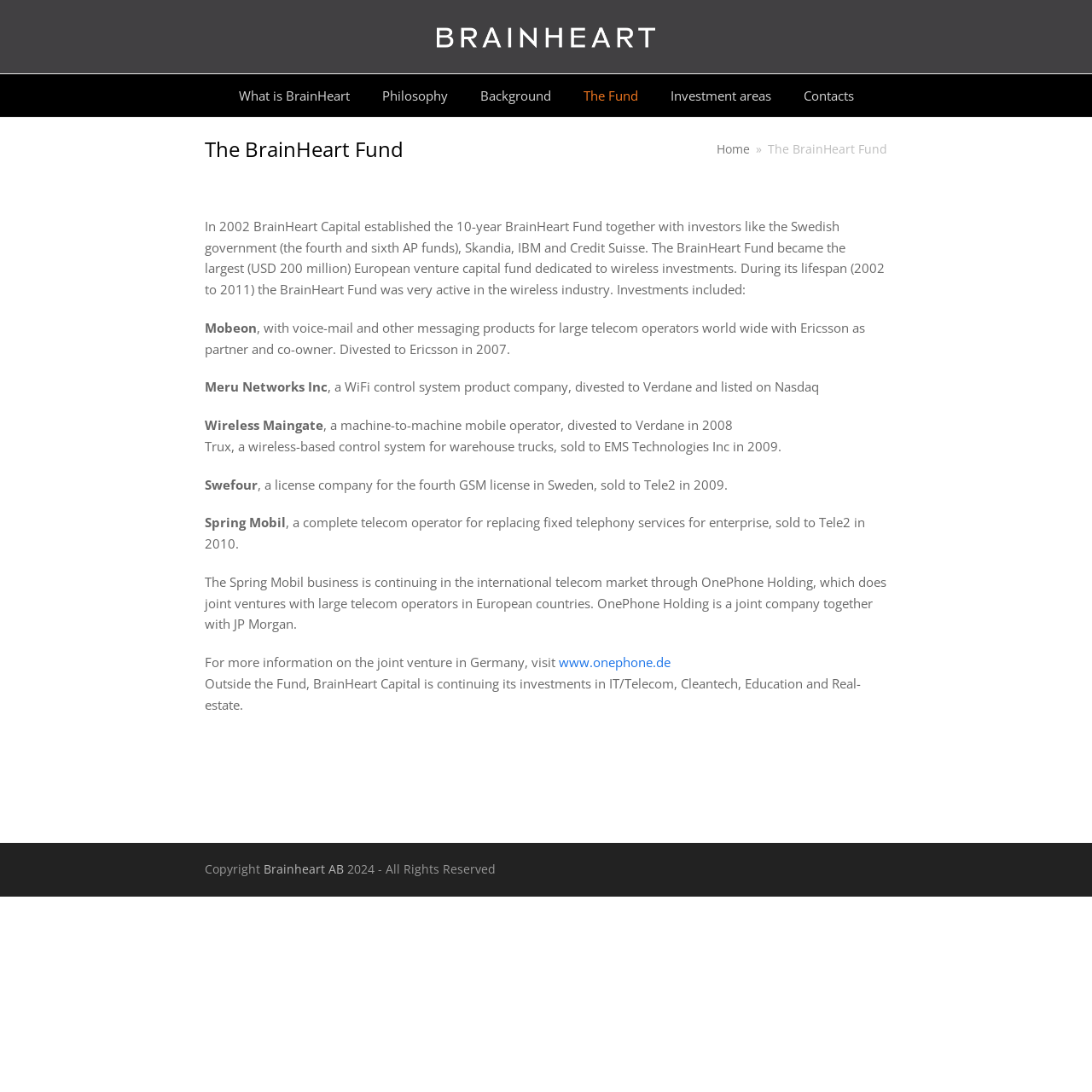Please give a succinct answer using a single word or phrase:
What is the name of the fund established in 2002?

BrainHeart Fund